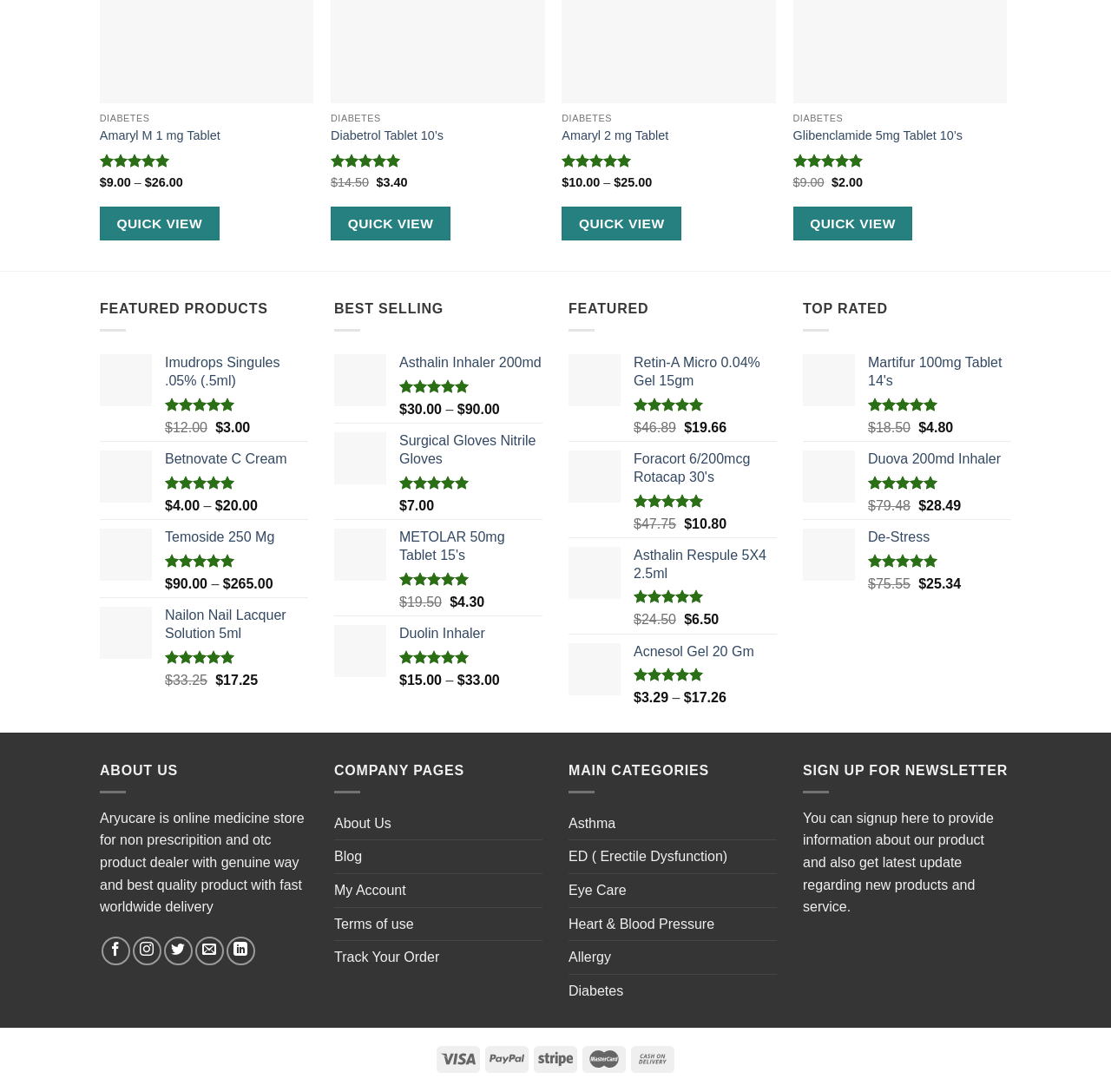What is the category of the products on the right?
Refer to the image and answer the question using a single word or phrase.

FEATURED PRODUCTS